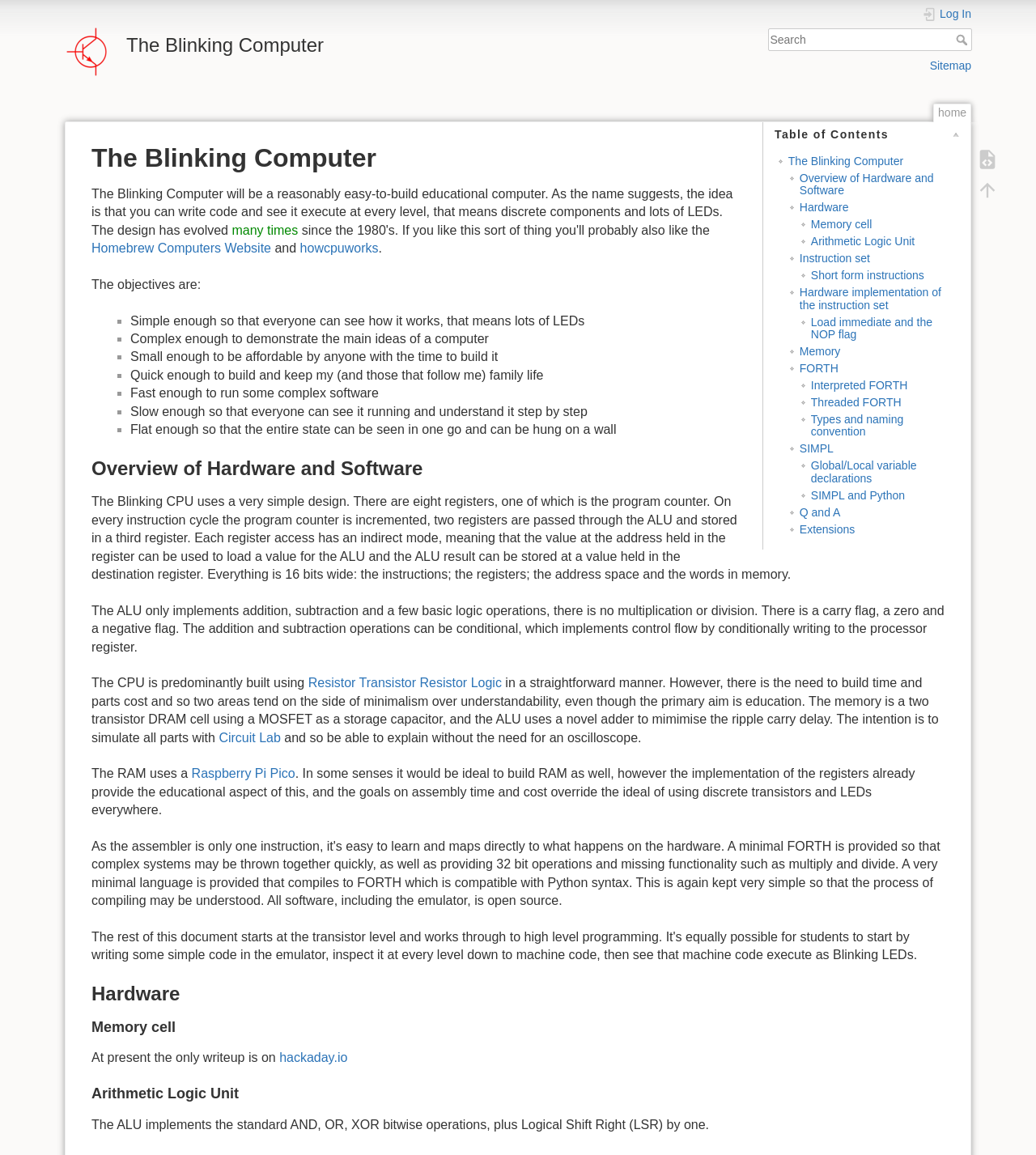Identify the bounding box coordinates of the section to be clicked to complete the task described by the following instruction: "Click on the 'Homebrew Computers Website' link". The coordinates should be four float numbers between 0 and 1, formatted as [left, top, right, bottom].

[0.088, 0.209, 0.262, 0.221]